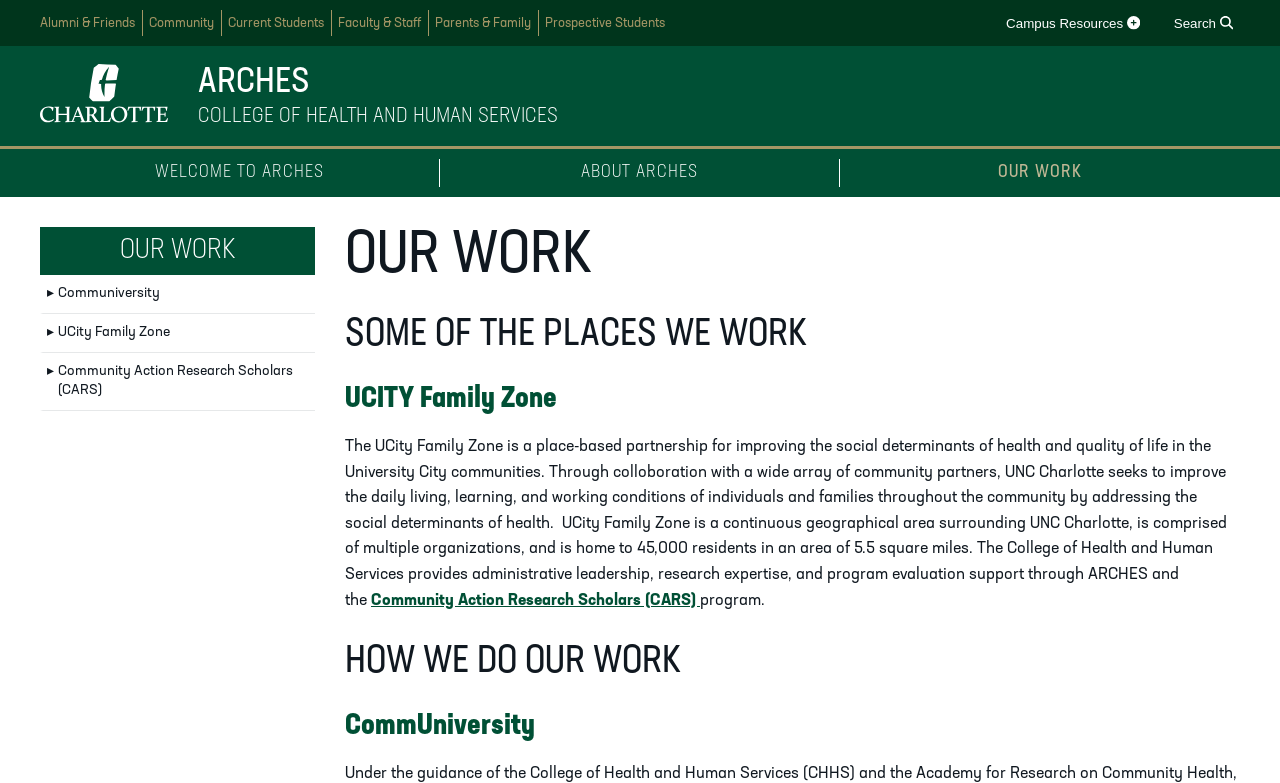Refer to the image and answer the question with as much detail as possible: What is the name of the program mentioned in the text?

I found the text mentioning 'Community Action Research Scholars (CARS)' which is a program, and the answer is 'CARS'.